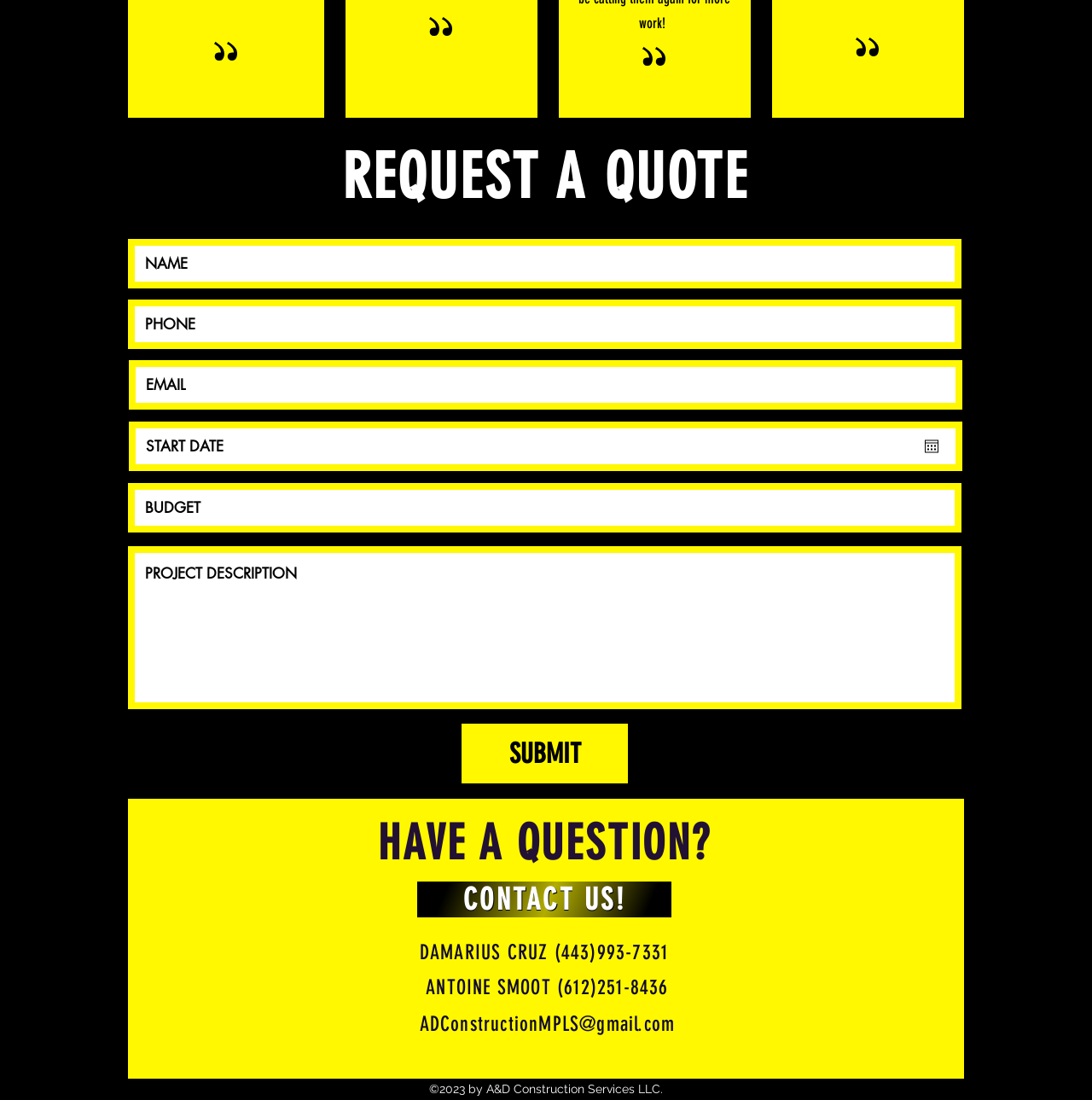Please identify the bounding box coordinates of the element on the webpage that should be clicked to follow this instruction: "Enter your name". The bounding box coordinates should be given as four float numbers between 0 and 1, formatted as [left, top, right, bottom].

[0.117, 0.218, 0.88, 0.263]